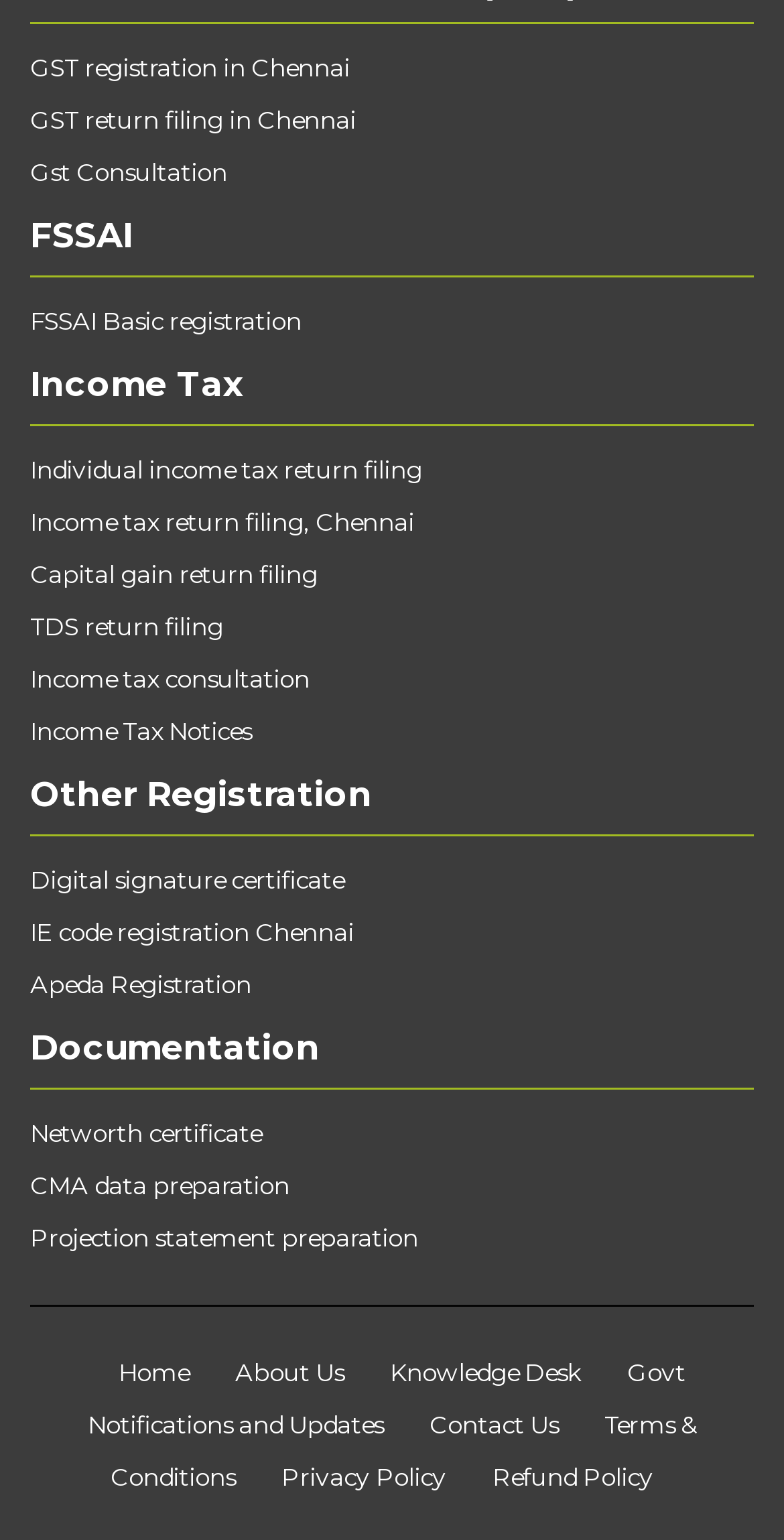What is the last service listed under 'Other Registration'?
Answer the question with a single word or phrase by looking at the picture.

Apeda Registration